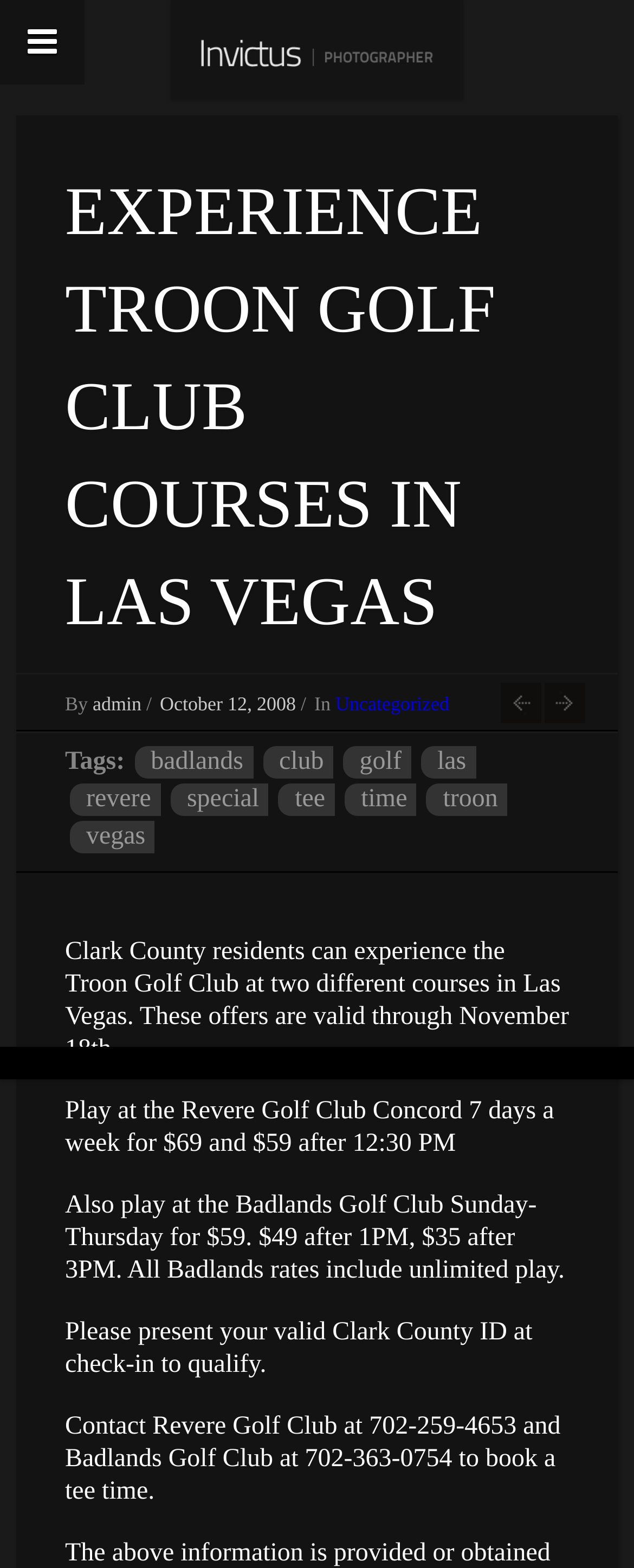Specify the bounding box coordinates of the area that needs to be clicked to achieve the following instruction: "Visit the 'Vegas Deals, Coupons, Food, Free Shows' page".

[0.269, 0.0, 0.731, 0.058]